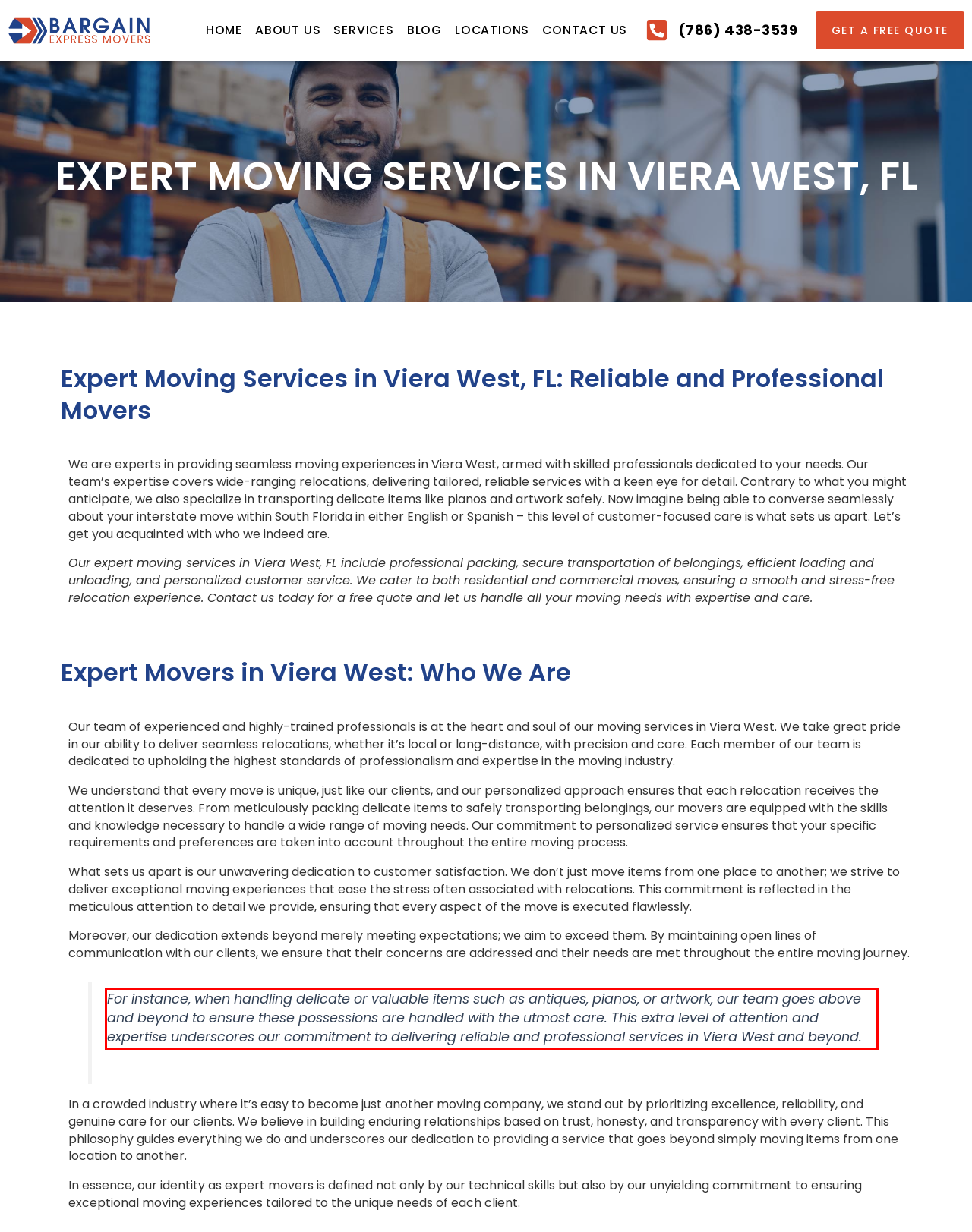You are provided with a screenshot of a webpage featuring a red rectangle bounding box. Extract the text content within this red bounding box using OCR.

For instance, when handling delicate or valuable items such as antiques, pianos, or artwork, our team goes above and beyond to ensure these possessions are handled with the utmost care. This extra level of attention and expertise underscores our commitment to delivering reliable and professional services in Viera West and beyond.